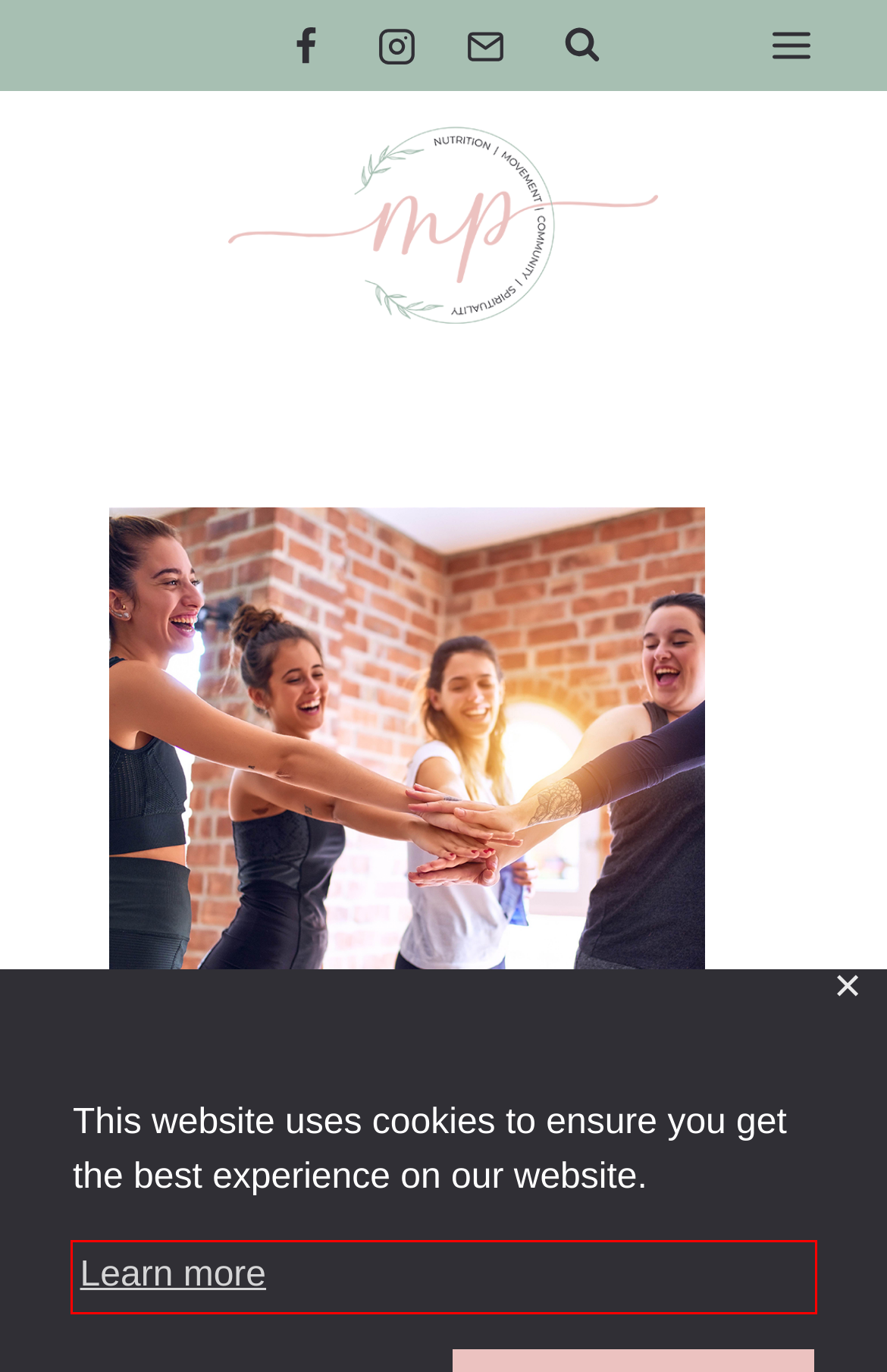You are given a screenshot of a webpage with a red rectangle bounding box around an element. Choose the best webpage description that matches the page after clicking the element in the bounding box. Here are the candidates:
A. Training • Molly Pflederer
B. Privacy Policy • Molly Pflederer
C. Frequently Asked Questions • Molly Pflederer
D. Molly Pflederer: Nutrition and Wellness Coach
E. Blog • Molly Pflederer
F. About • Molly Pflederer
G. Start Here • Molly Pflederer
H. Coaching • Molly Pflederer

B